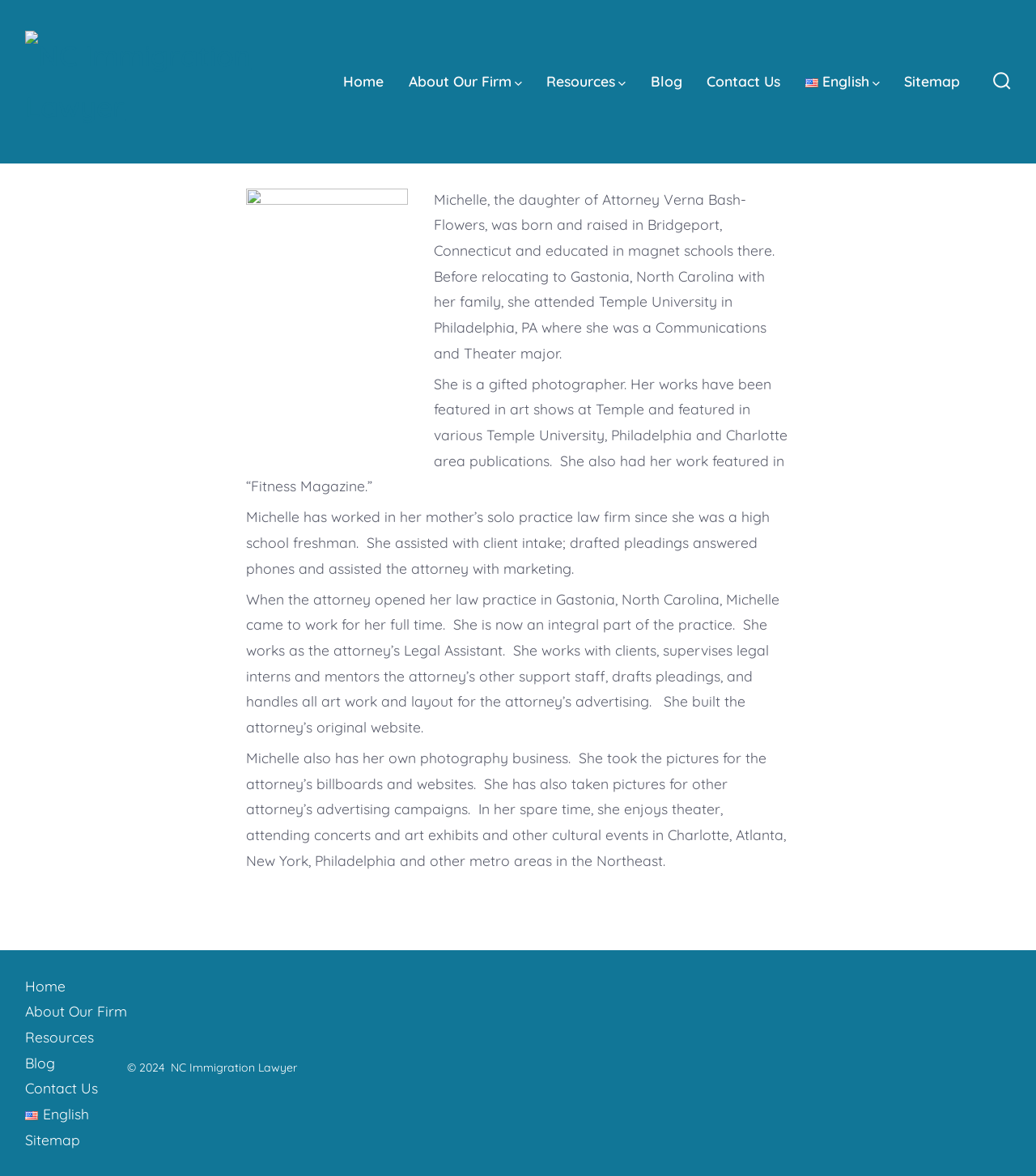Give a detailed overview of the webpage's appearance and contents.

This webpage is about Michelle S. Flowers, an NC Immigration Lawyer. At the top right corner, there is a search toggle button with an accompanying image. Below it, there is a heading that reads "NC Immigration Lawyer" with a link and an image. 

On the top navigation bar, there are several links, including "Home", "About Our Firm", "Resources", "Blog", "Contact Us", "English", and "Sitemap". Each link has an accompanying image, except for "Resources" which is a static text.

The main content of the webpage is an article about Michelle's biography. It starts with a paragraph about her early life, followed by three more paragraphs about her education, work experience, and hobbies. The text is divided into four sections, each with a different topic.

At the bottom of the webpage, there is a footer menu with the same links as the top navigation bar. Below the footer menu, there are two lines of text, one with the copyright information "© 2024" and the other with the text "NC Immigration Lawyer".